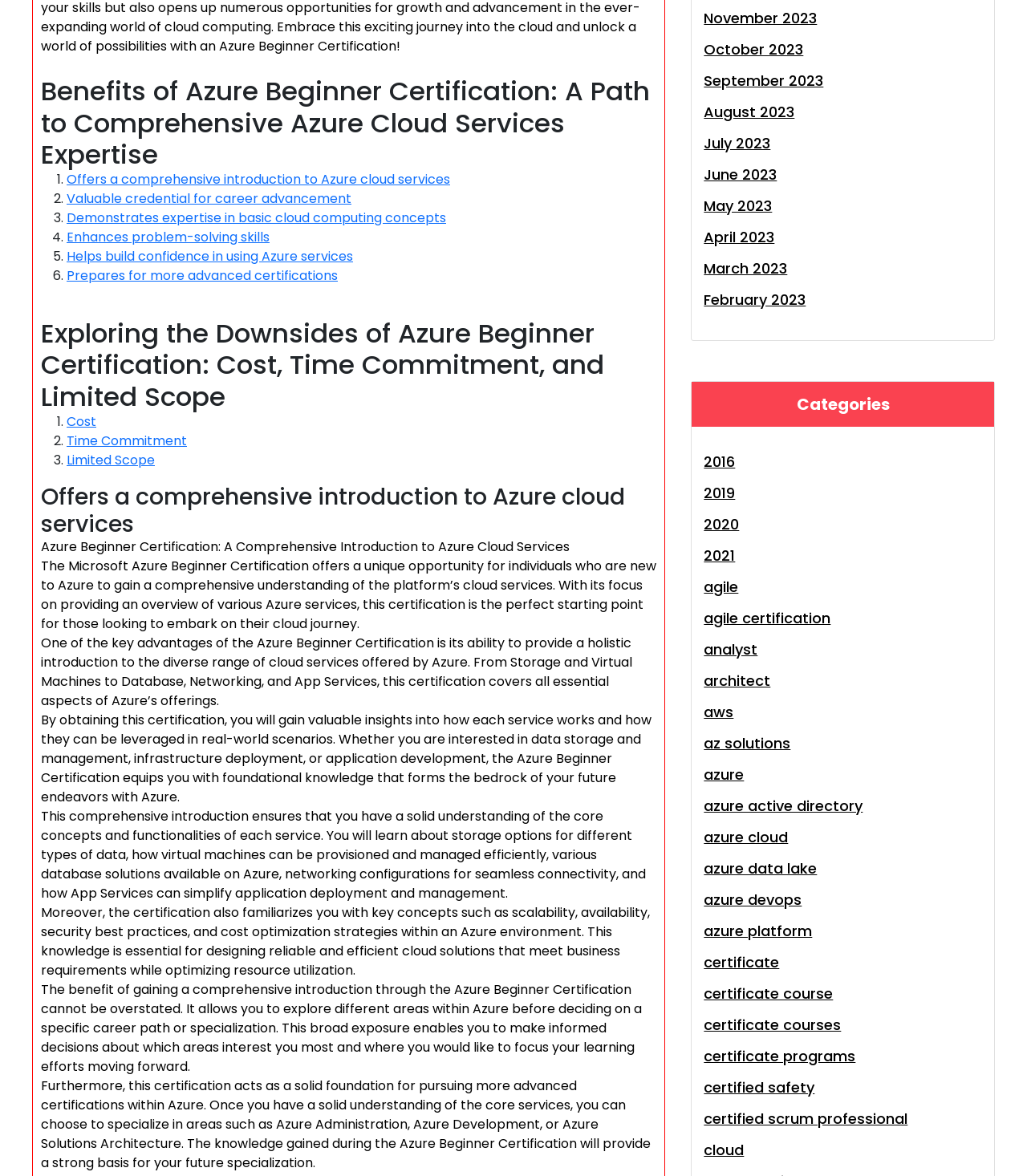What is the third downside of Azure Beginner Certification?
Look at the image and answer the question using a single word or phrase.

Limited Scope